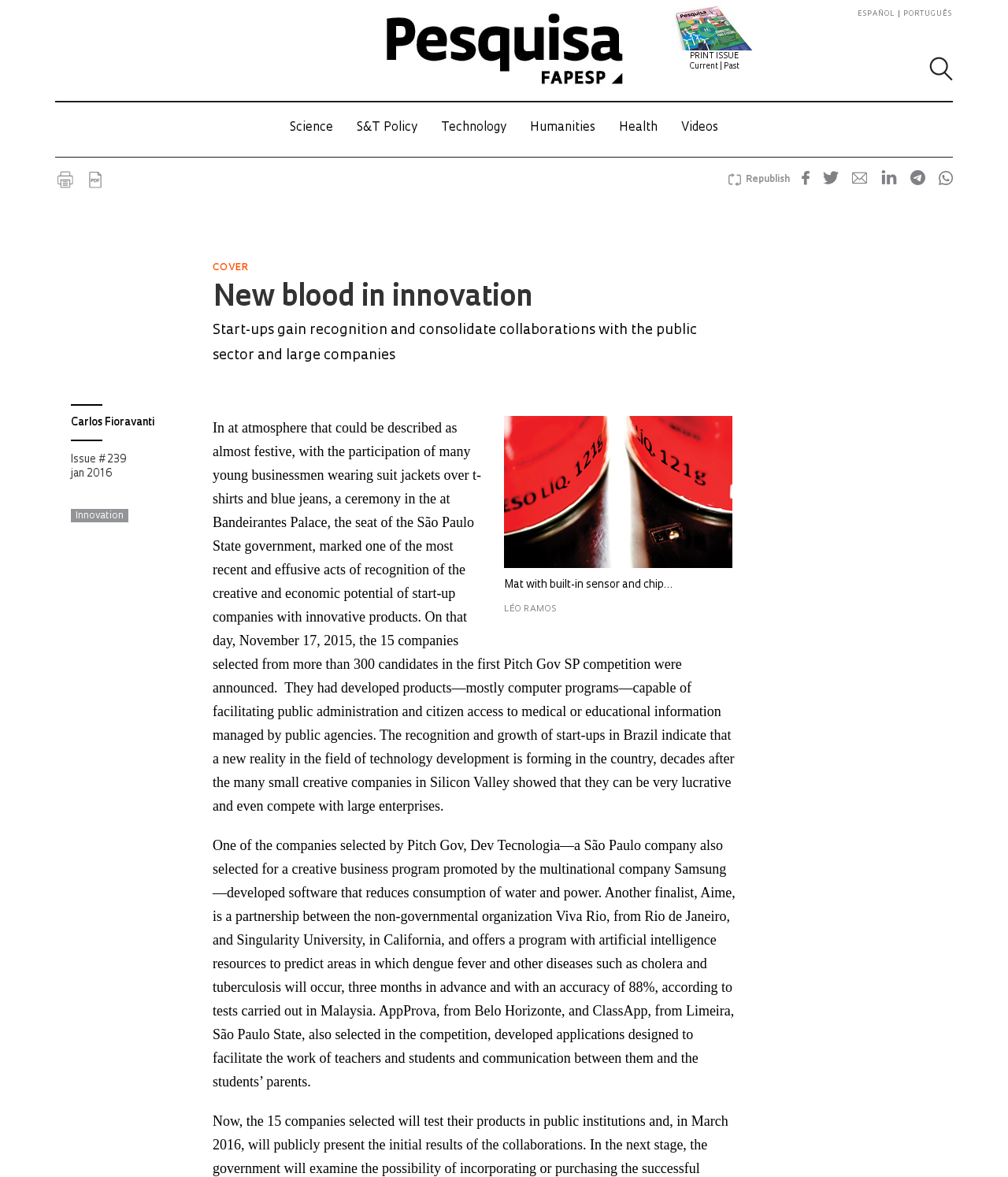Identify the bounding box coordinates for the region to click in order to carry out this instruction: "Search for something". Provide the coordinates using four float numbers between 0 and 1, formatted as [left, top, right, bottom].

[0.922, 0.048, 0.945, 0.069]